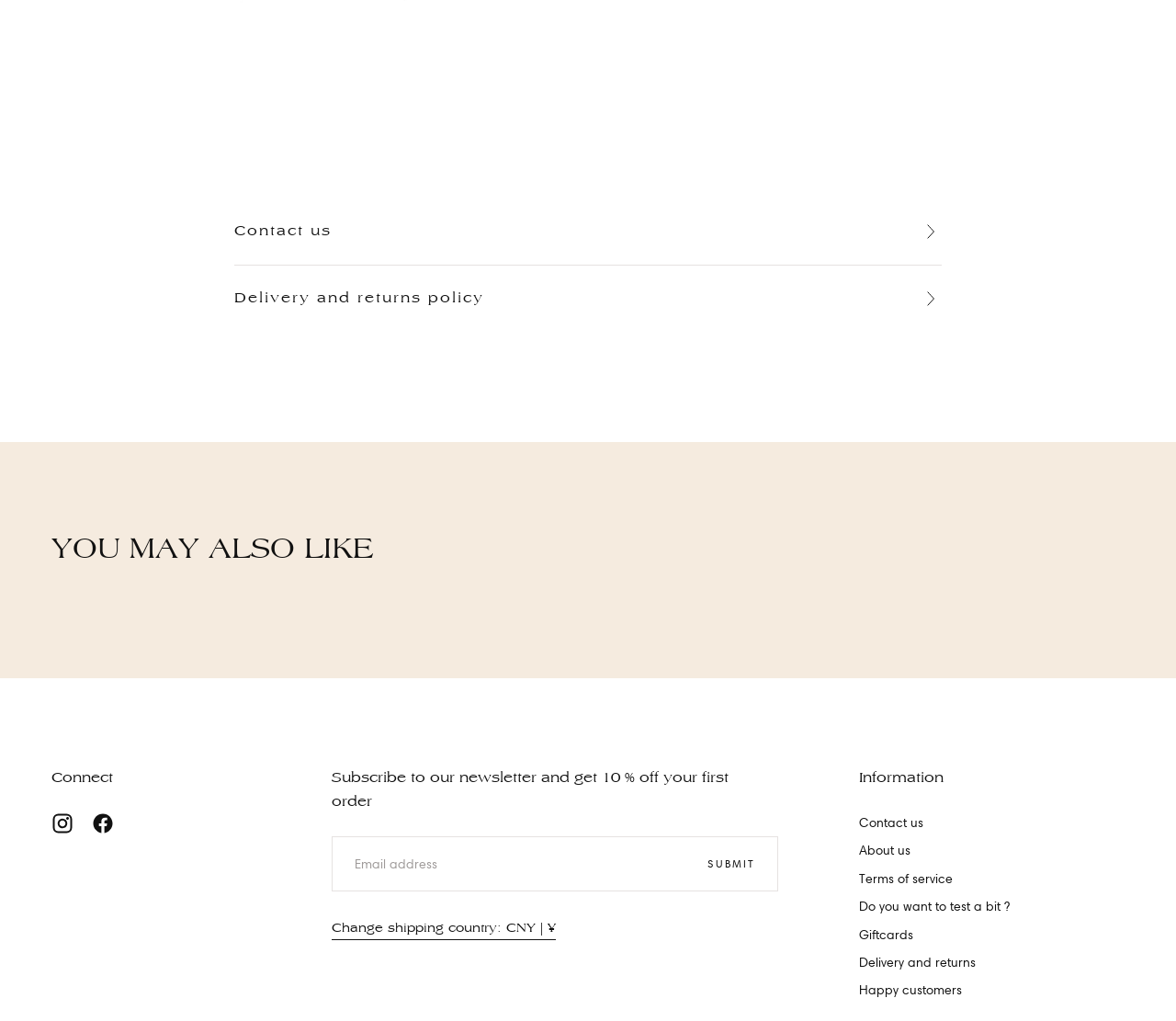What is the purpose of the 'Connect' section?
Using the image as a reference, give a one-word or short phrase answer.

To connect with social media